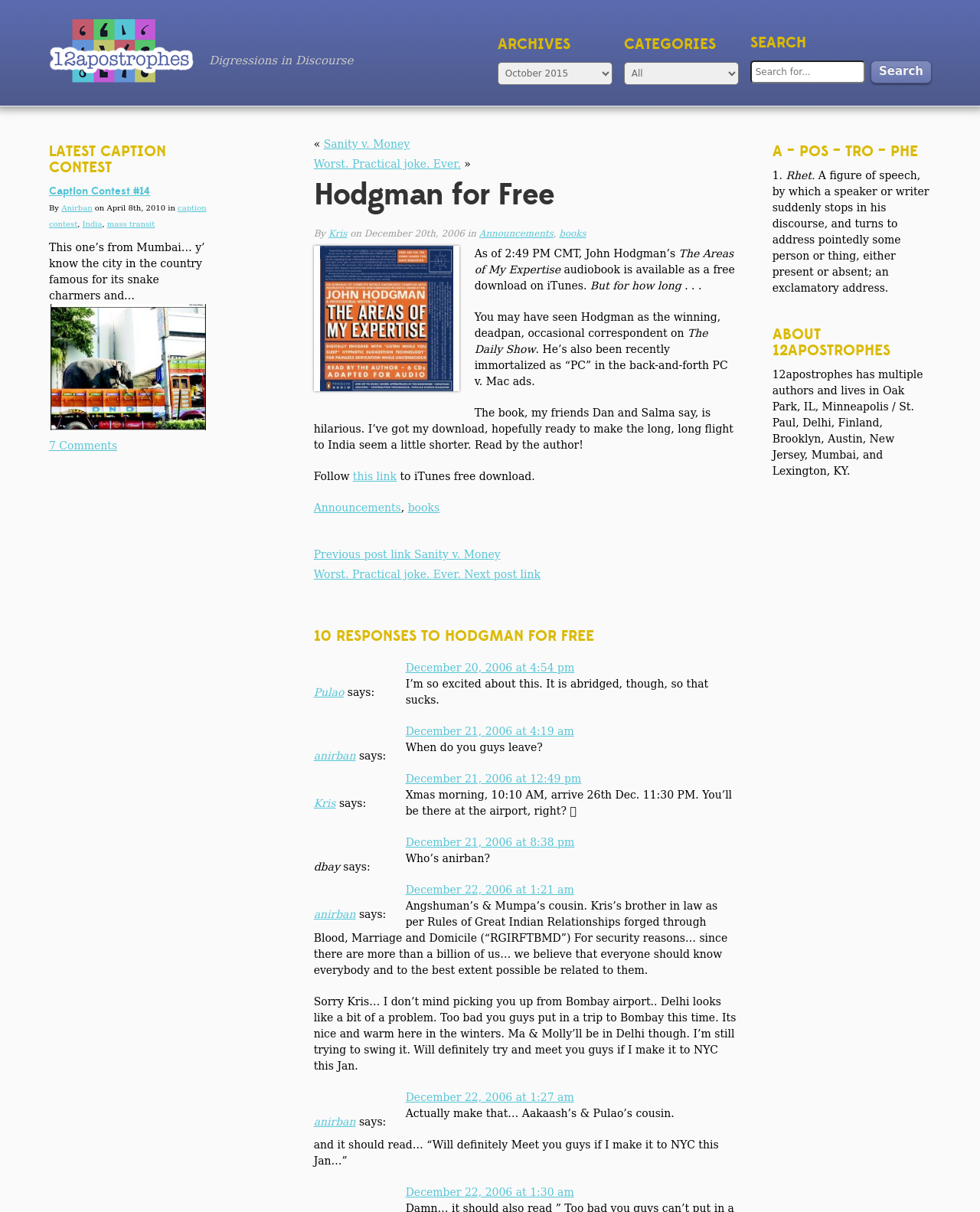What is the title of the first article?
Refer to the image and provide a one-word or short phrase answer.

Hodgman for Free